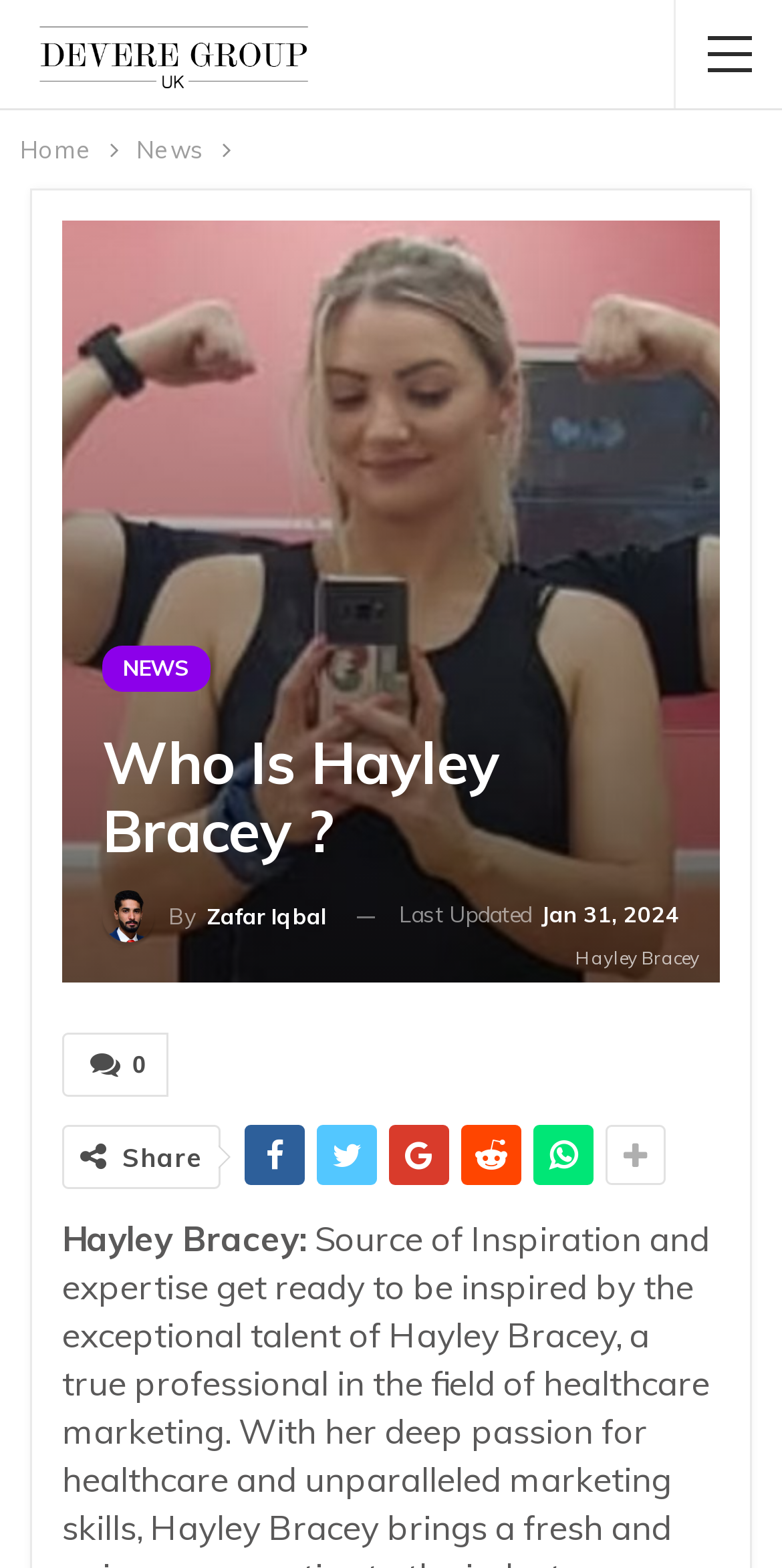Offer a thorough description of the webpage.

The webpage is about Hayley Bracey, a professional in healthcare marketing. At the top left corner, there is an image of the Devere Group logo. Below the logo, there is a navigation bar with breadcrumbs, containing links to "Home" and "News". 

The main content of the webpage is a news article titled "Who Is Hayley Bracey?" which takes up most of the page. The title is in a large font size and is followed by a link to "NEWS" and another link to the author's name, "By Zafar Iqbal". 

Below the title, there is a timestamp indicating when the article was last updated, which is January 31, 2024. The article's content is not explicitly stated, but it appears to be a brief description of Hayley Bracey, as her name is mentioned again in the text. 

At the bottom of the article, there are several social media links, represented by icons, and a "Share" button. There is also a link to a comment section, indicated by the number "0".